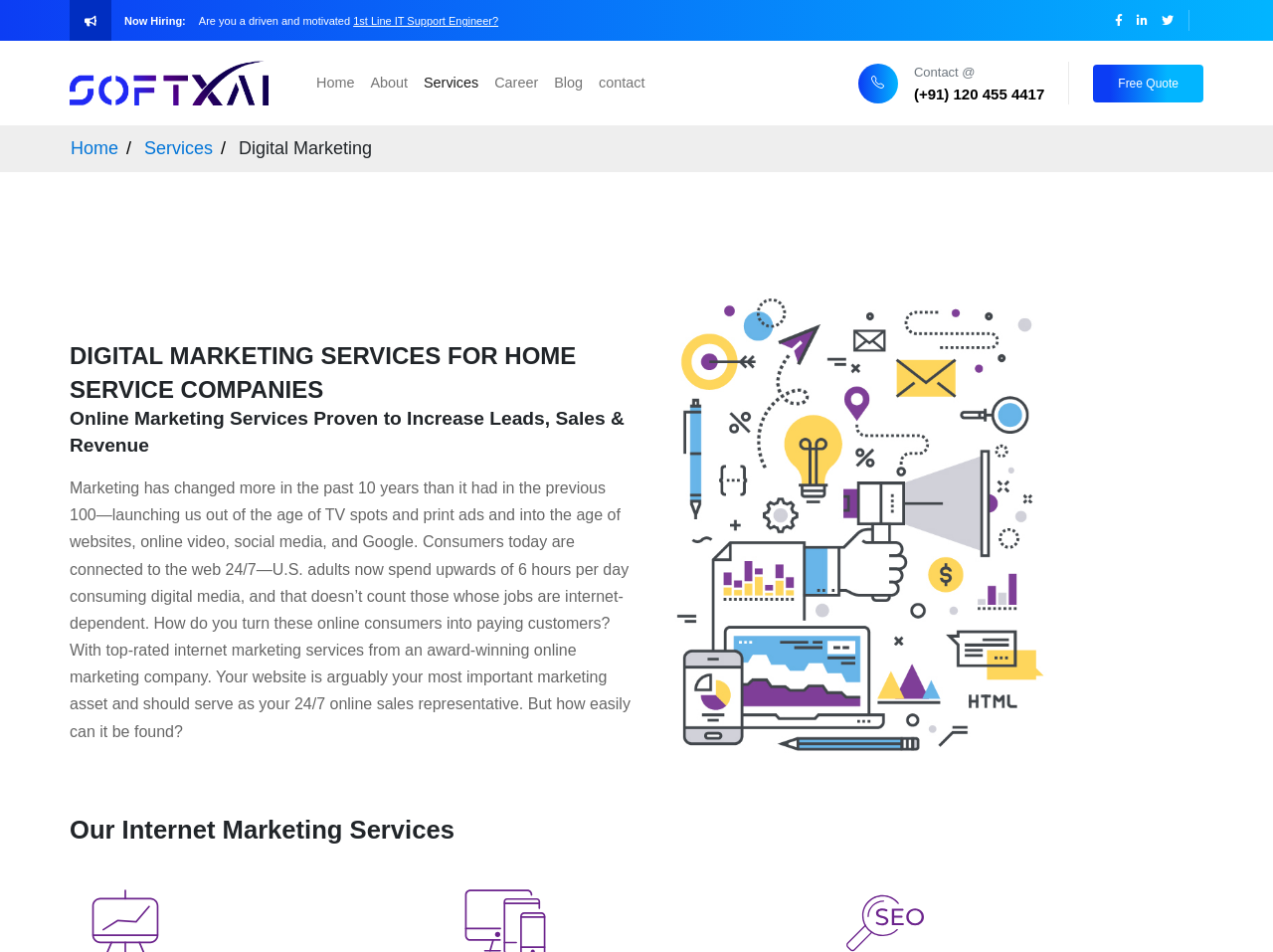Provide the bounding box coordinates for the area that should be clicked to complete the instruction: "Click on 'Career'".

[0.382, 0.068, 0.429, 0.107]